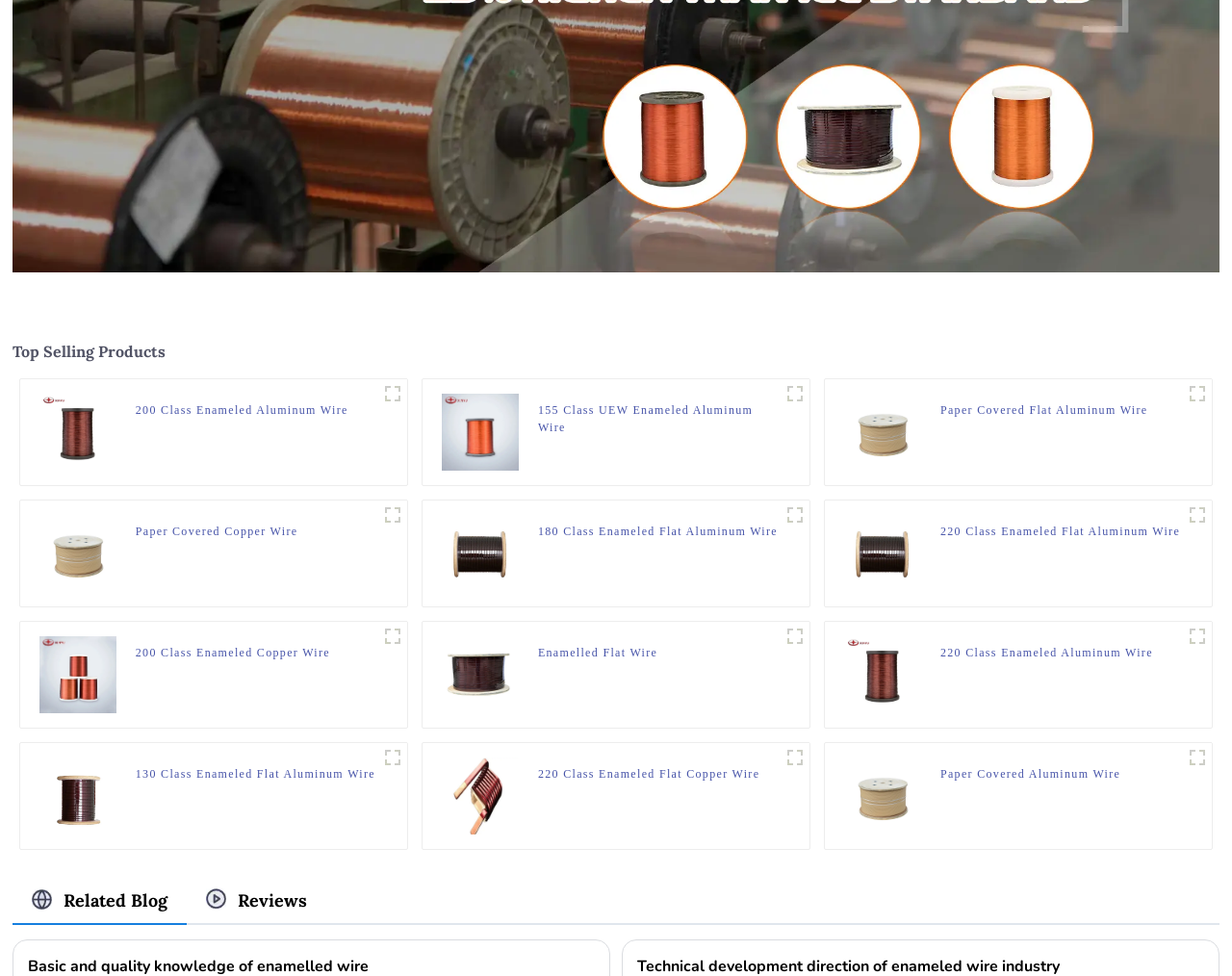From the webpage screenshot, predict the bounding box coordinates (top-left x, top-left y, bottom-right x, bottom-right y) for the UI element described here: Enamelled Flat Wire

[0.437, 0.66, 0.534, 0.695]